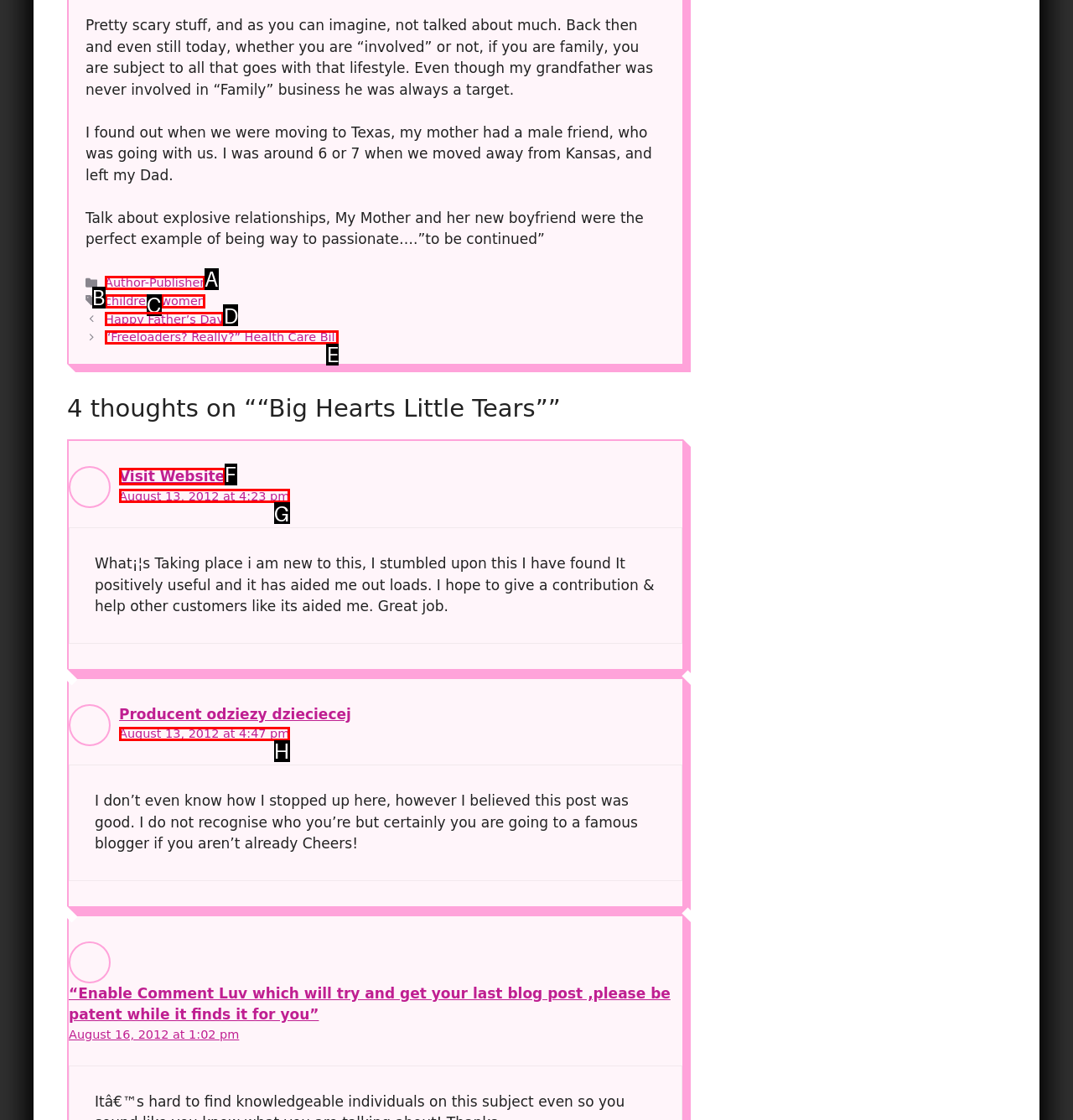Based on the description: Author-Publisher, select the HTML element that best fits. Reply with the letter of the correct choice from the options given.

A